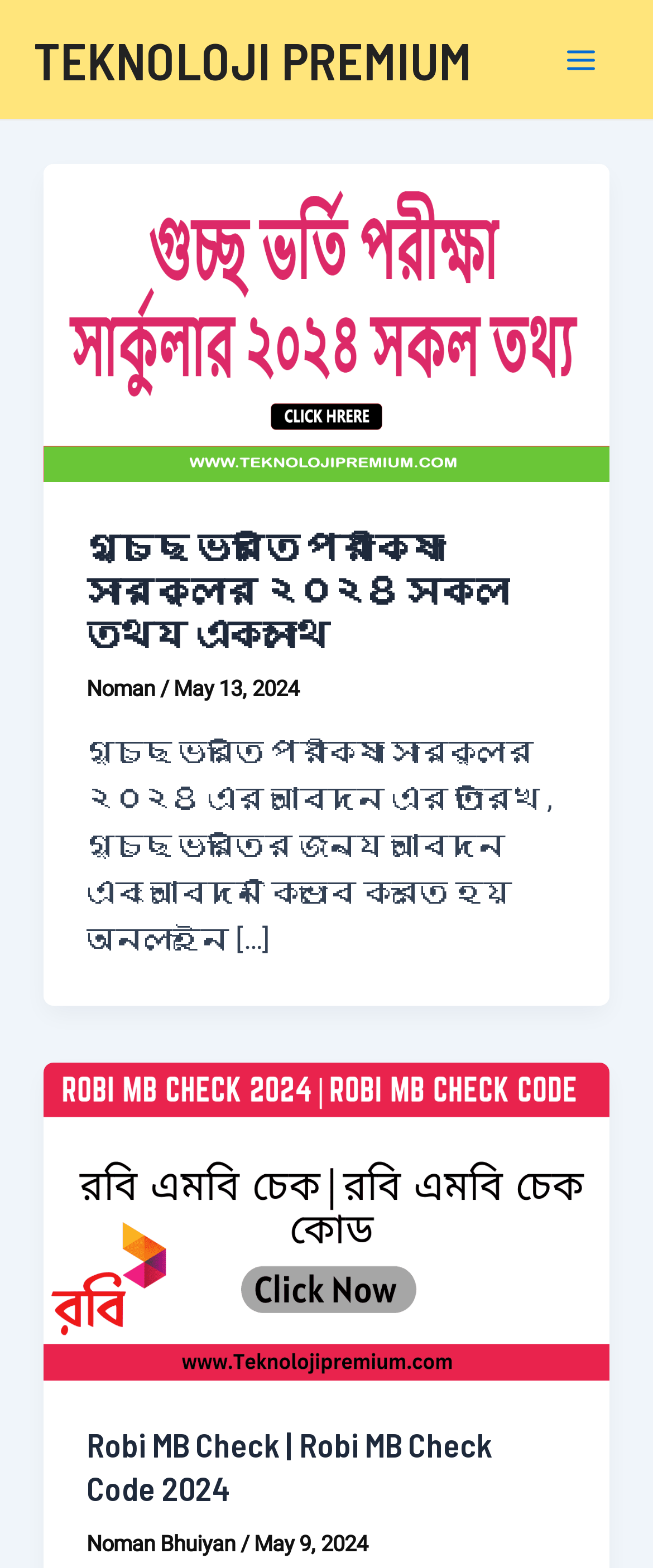Locate the bounding box coordinates of the element's region that should be clicked to carry out the following instruction: "Share the article". The coordinates need to be four float numbers between 0 and 1, i.e., [left, top, right, bottom].

None